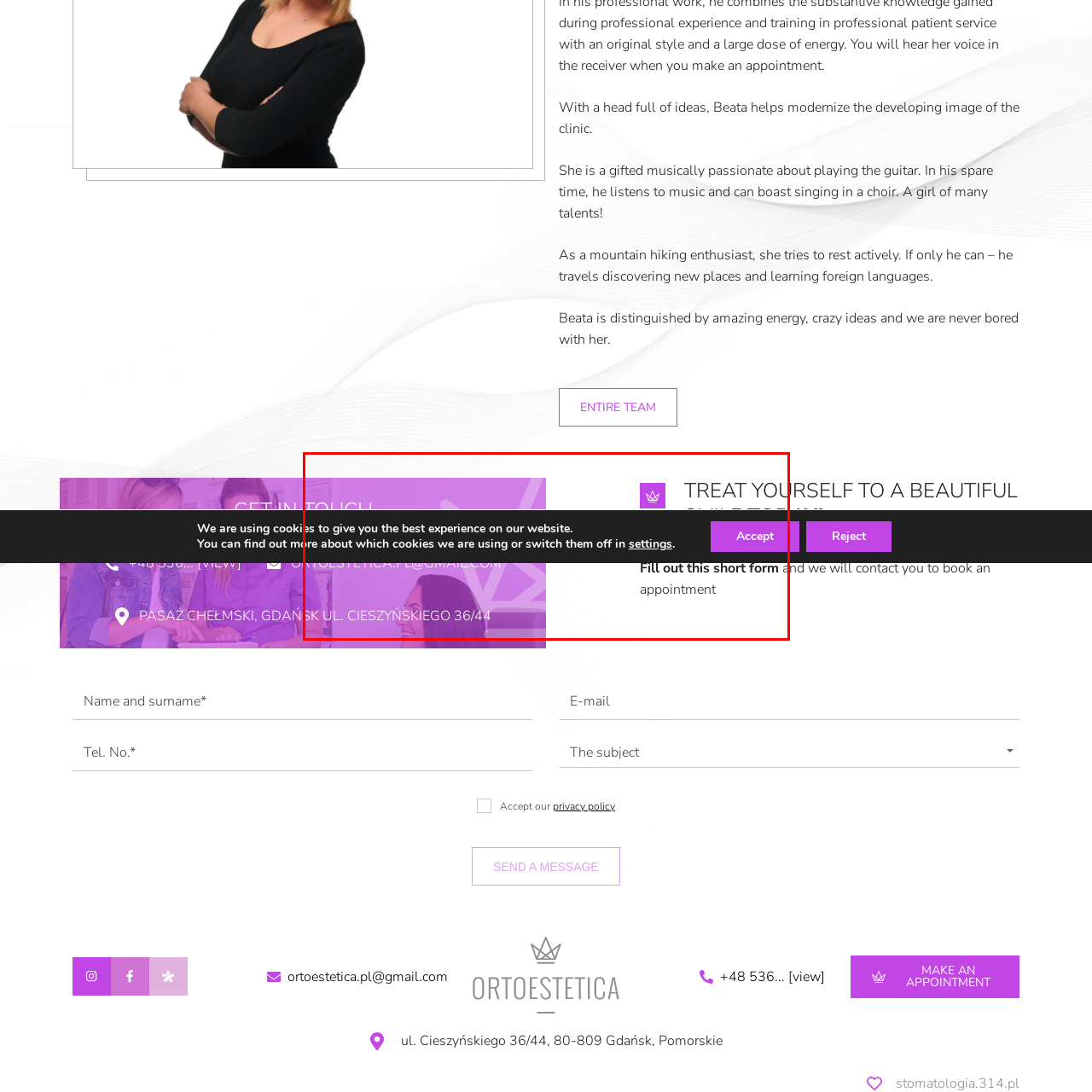Generate a detailed description of the content found inside the red-outlined section of the image.

The image captures an inviting section of a webpage for a dental clinic, featuring a prominent call to action that encourages visitors to "GET IN TOUCH." This section includes contact information, specifically an email address, and the clinic's physical address located at ul. Cieszyńskiego 36/44, Gdańsk. Overlaying the vibrant purple background, there's a cookie consent banner offering users the choice to accept or adjust their cookie settings for an optimal browsing experience. To the right, the text prompts users to "TREAT YOURSELF TO A BEAUTIFUL SMILE" and invites them to fill out a form for scheduling an appointment, showcasing the clinic’s welcoming approach and dedication to patient care. The overall design exudes a modern and friendly atmosphere, aimed at enhancing user interaction.